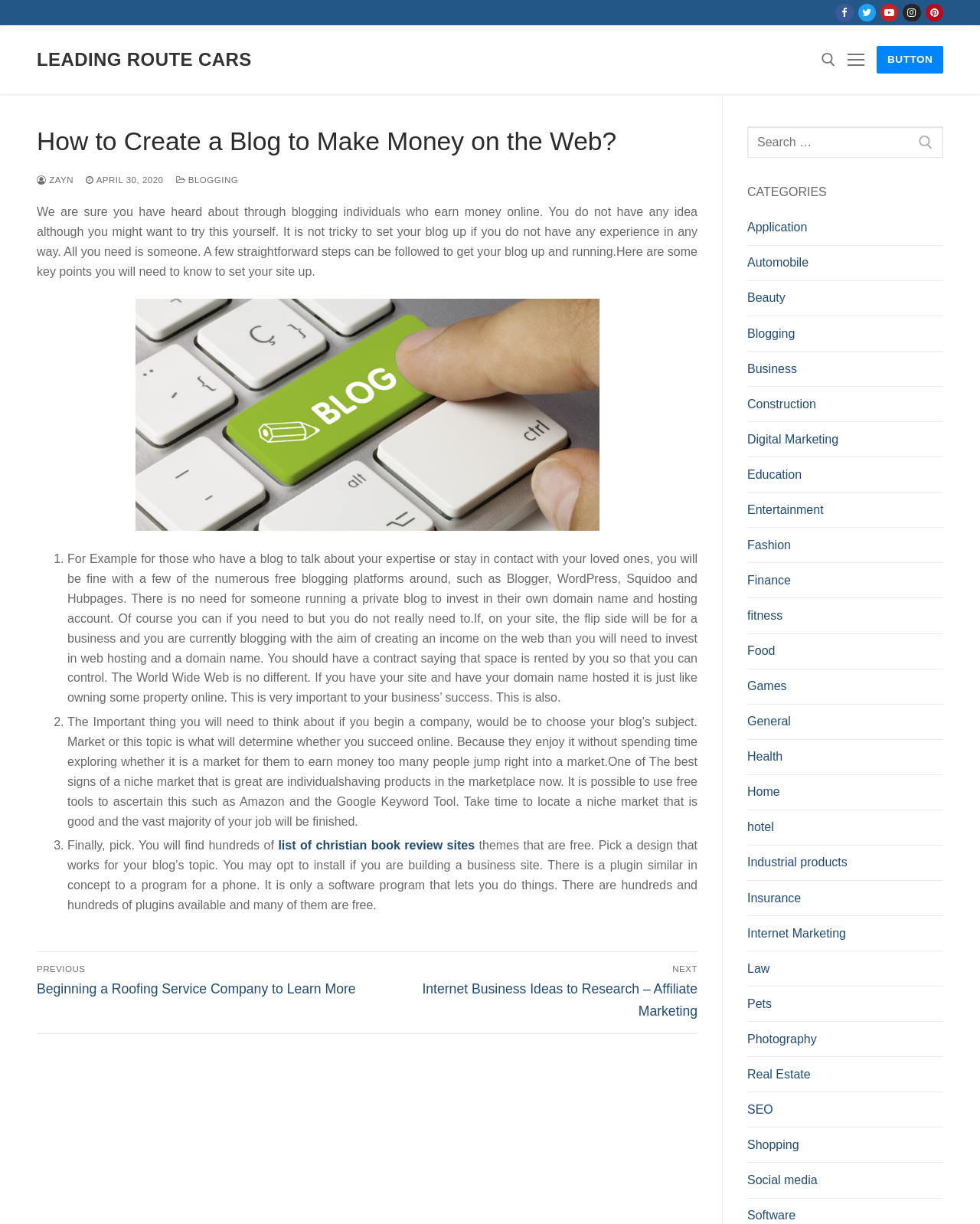What is the purpose of the search box?
Using the visual information, reply with a single word or short phrase.

To search for content